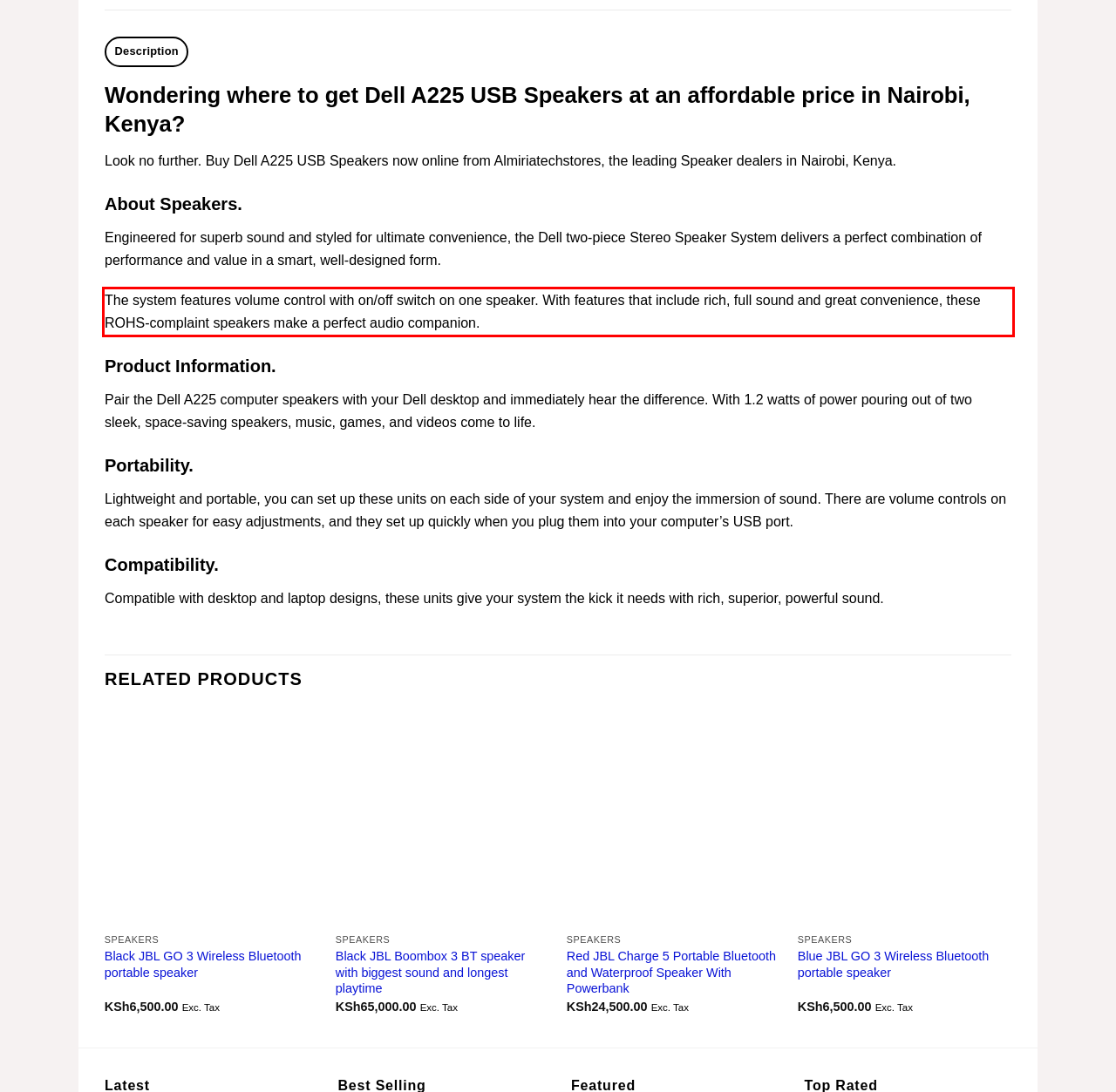There is a screenshot of a webpage with a red bounding box around a UI element. Please use OCR to extract the text within the red bounding box.

The system features volume control with on/off switch on one speaker. With features that include rich, full sound and great convenience, these ROHS-complaint speakers make a perfect audio companion.